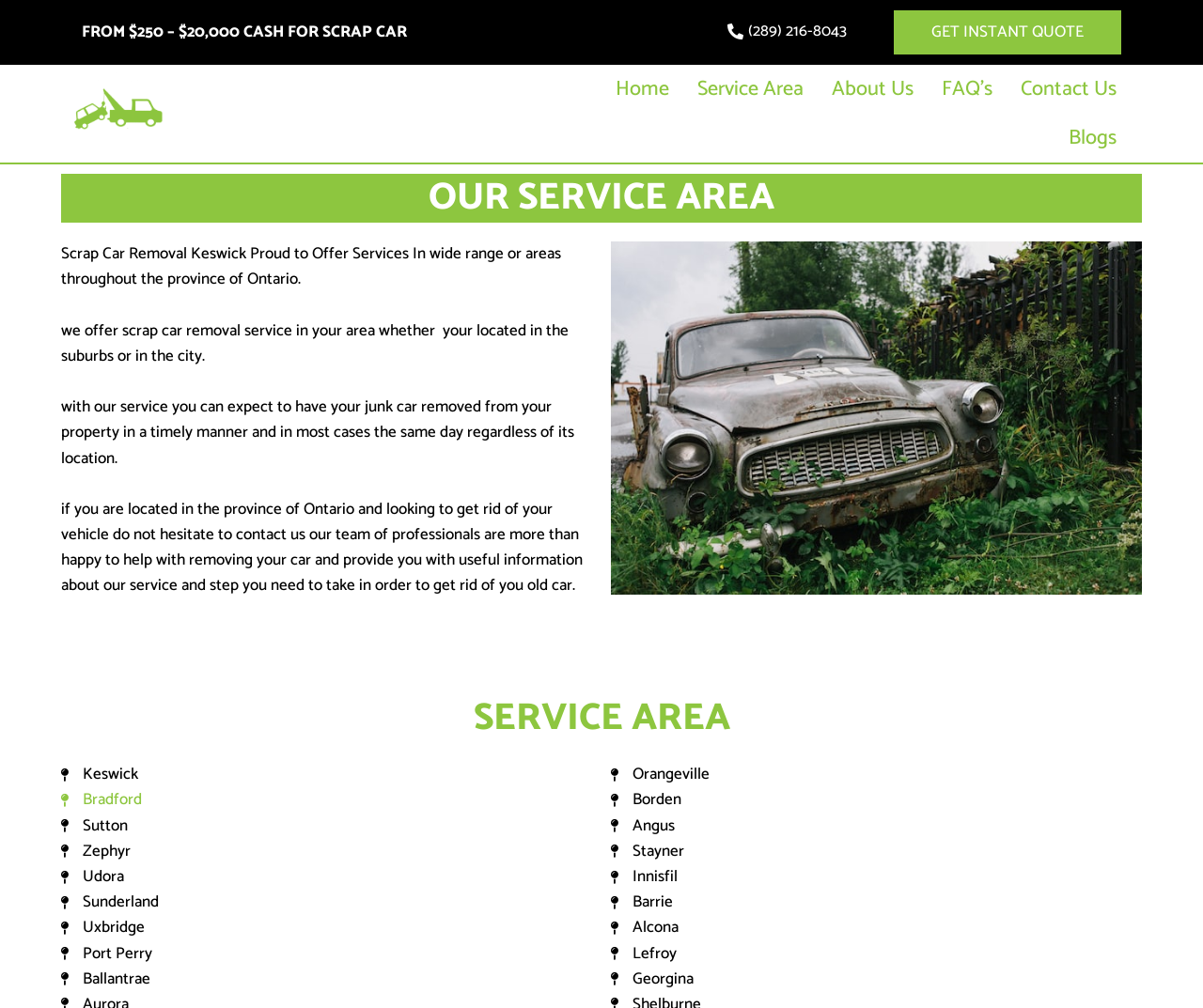Given the element description FAQ’s, predict the bounding box coordinates for the UI element in the webpage screenshot. The format should be (top-left x, top-left y, bottom-right x, bottom-right y), and the values should be between 0 and 1.

[0.771, 0.064, 0.837, 0.113]